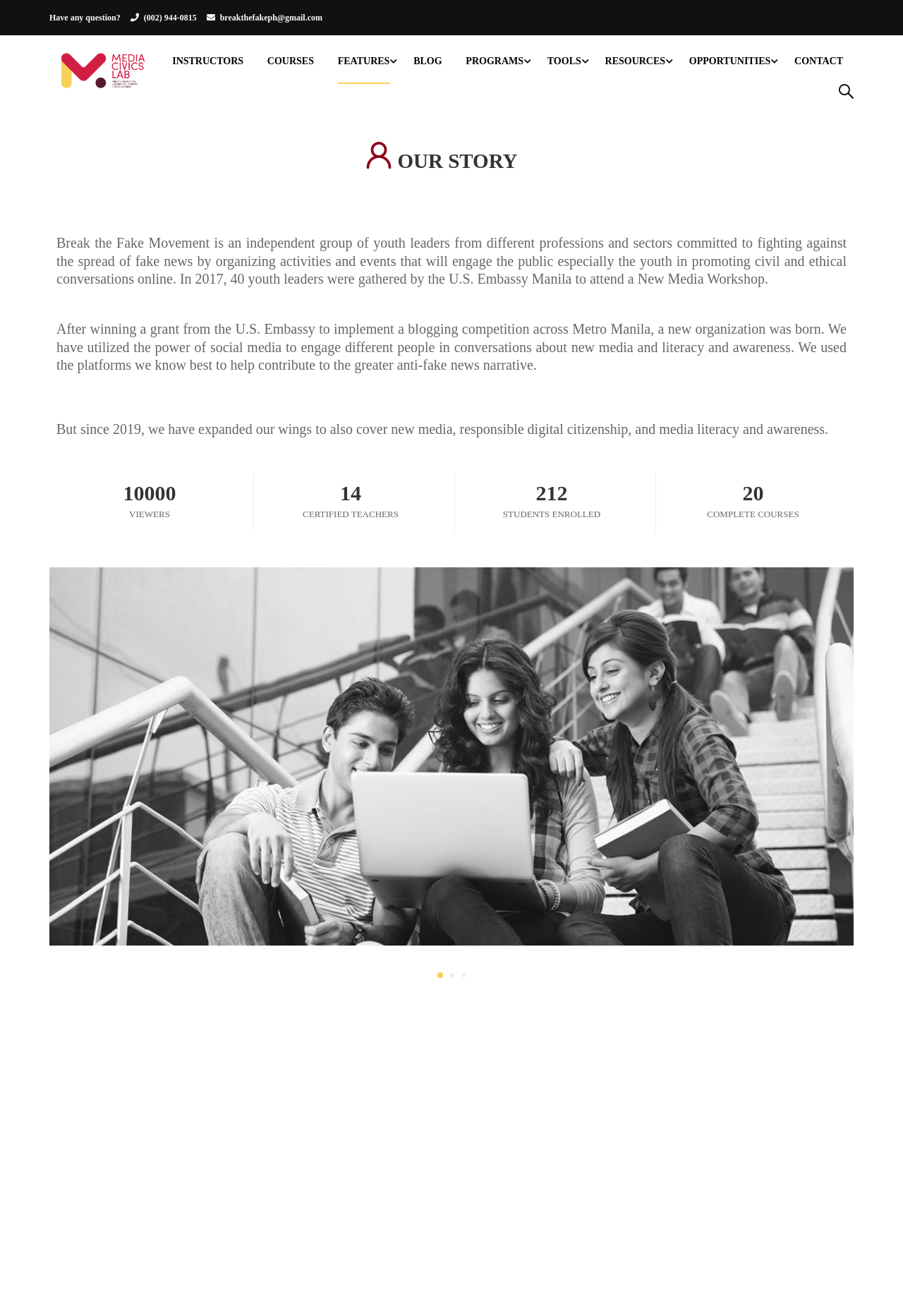What is the name of the organization? From the image, respond with a single word or brief phrase.

Break the Fake Movement